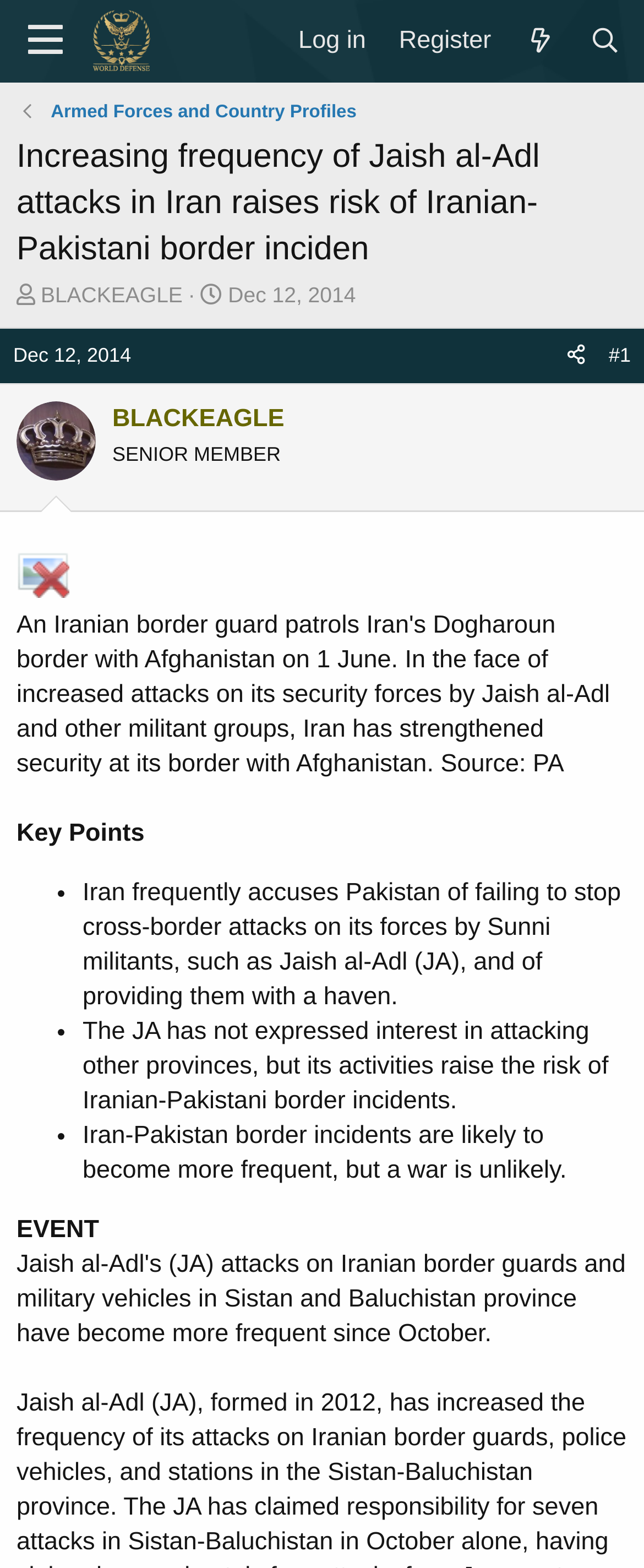What is the name of the thread starter?
Using the image, respond with a single word or phrase.

BLACKEAGLE